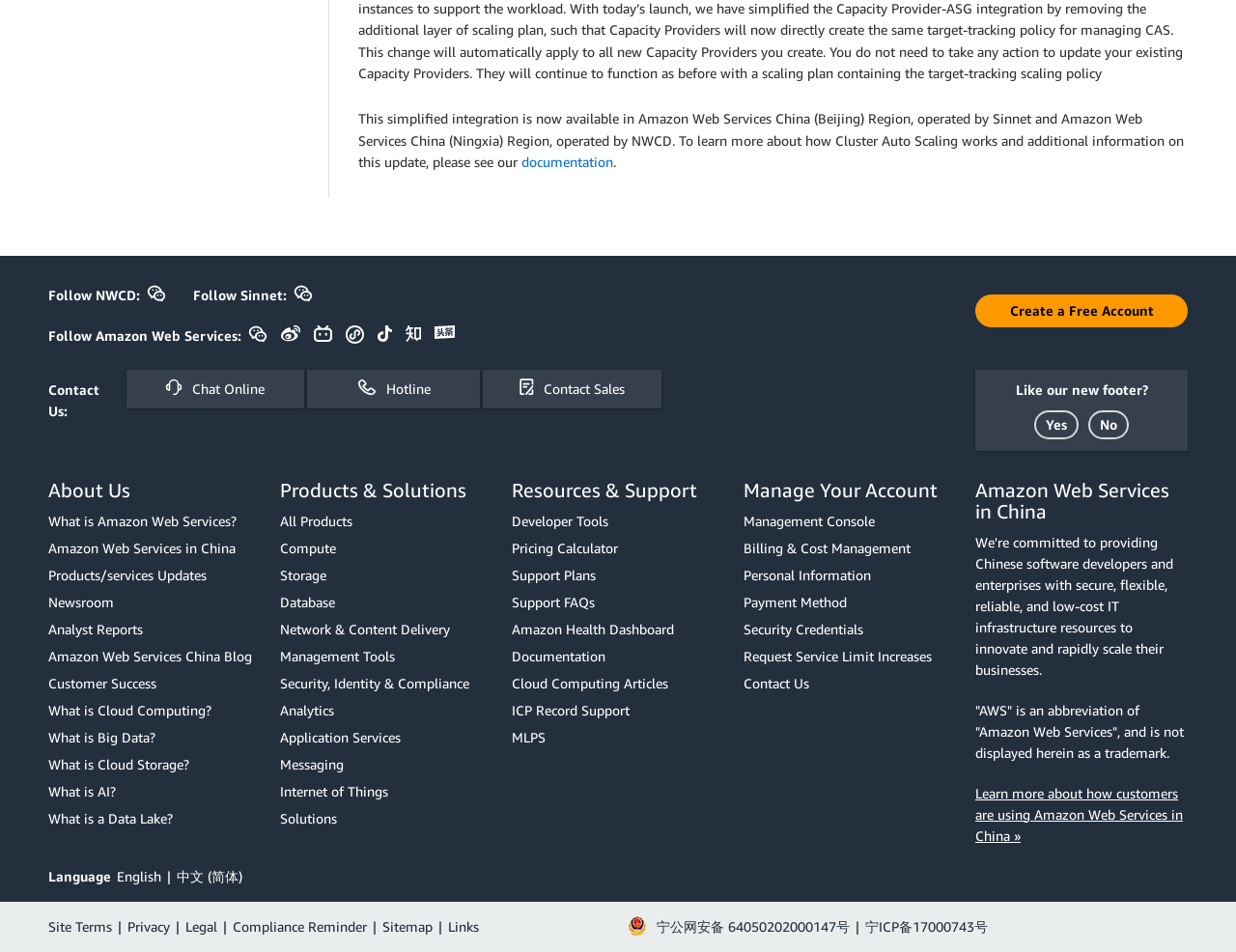Using the element description provided, determine the bounding box coordinates in the format (top-left x, top-left y, bottom-right x, bottom-right y). Ensure that all values are floating point numbers between 0 and 1. Element description: “Flame Butterflies”

None